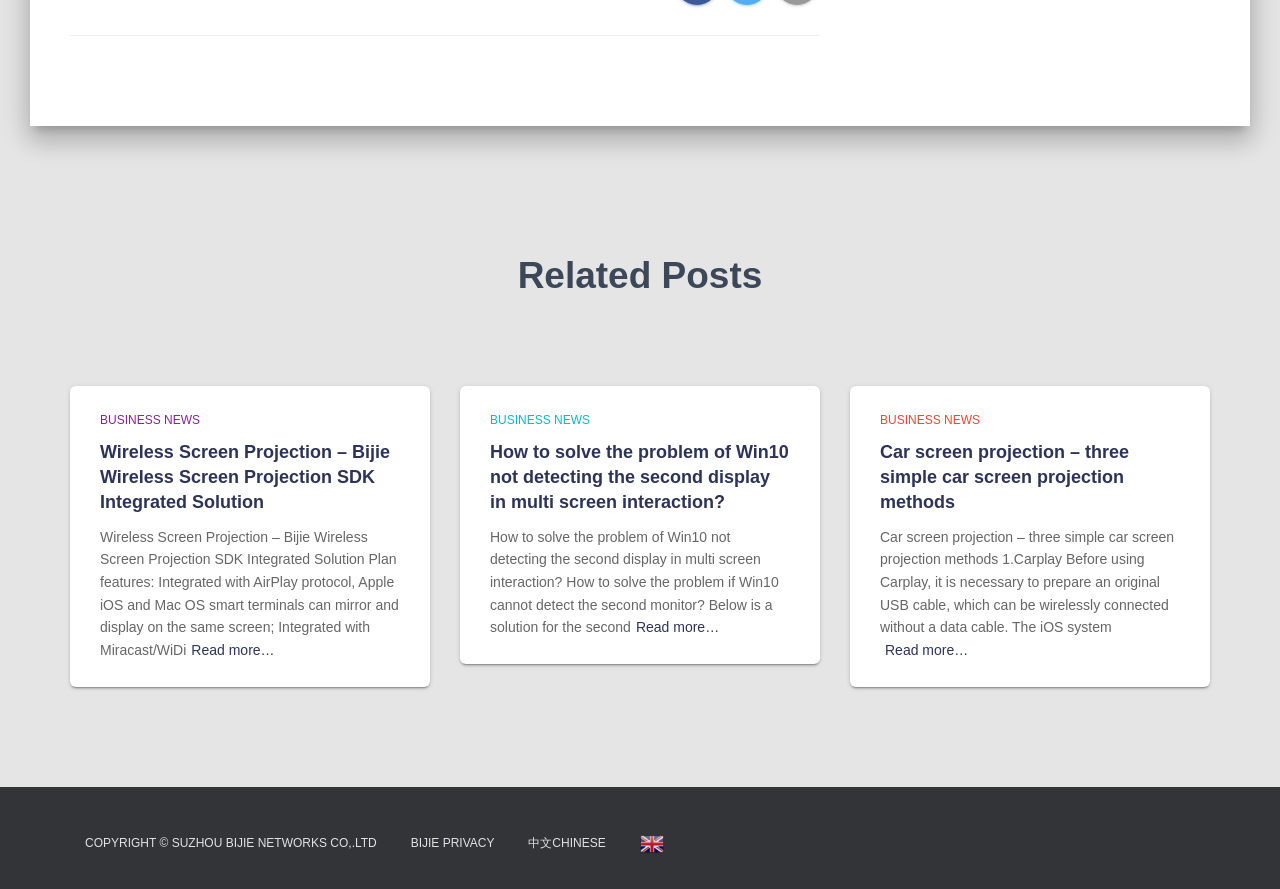Identify the coordinates of the bounding box for the element that must be clicked to accomplish the instruction: "Switch to Chinese version".

[0.401, 0.921, 0.485, 0.976]